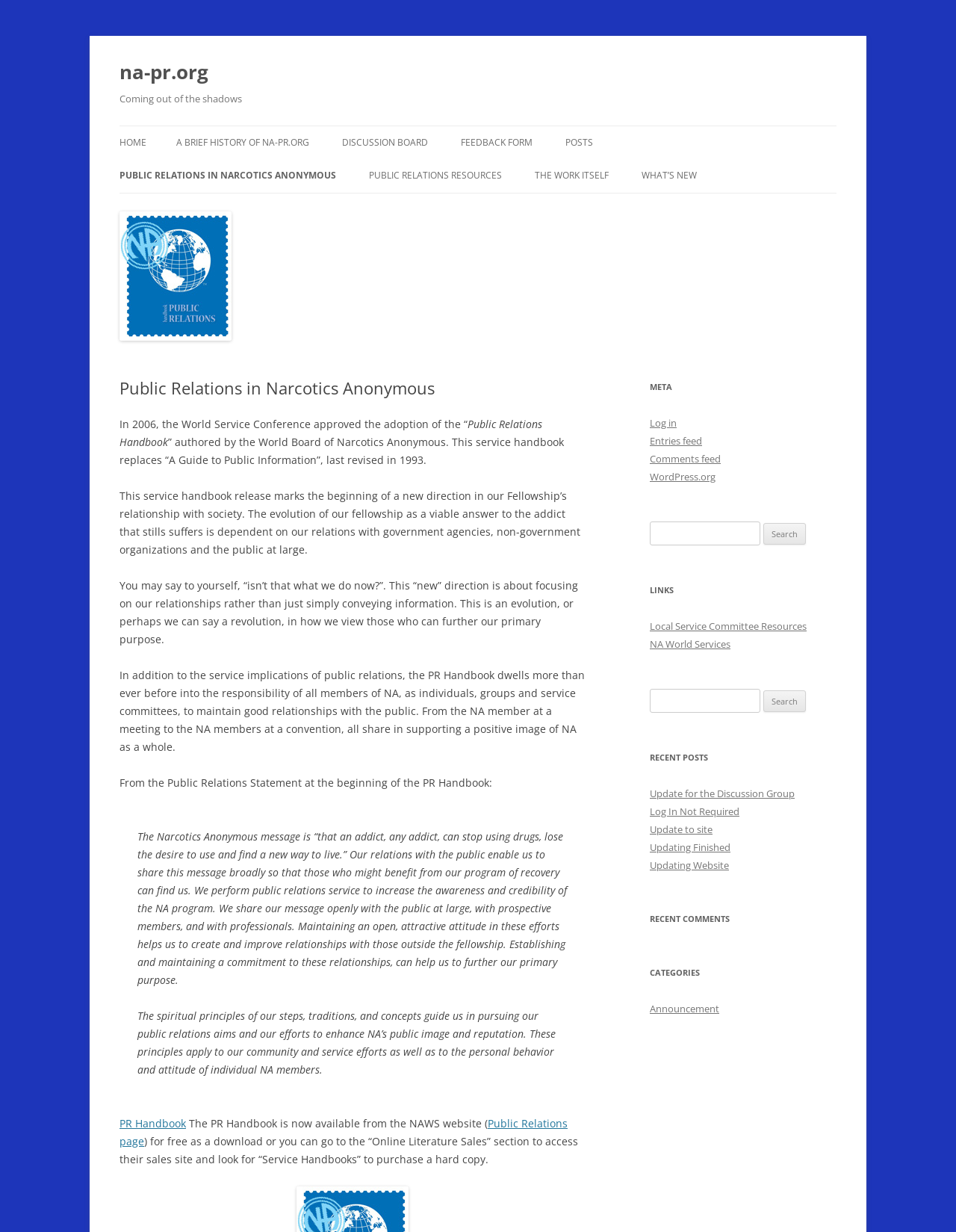Please identify the bounding box coordinates of the element I need to click to follow this instruction: "Visit the 'Public Relations page'".

[0.125, 0.906, 0.594, 0.932]